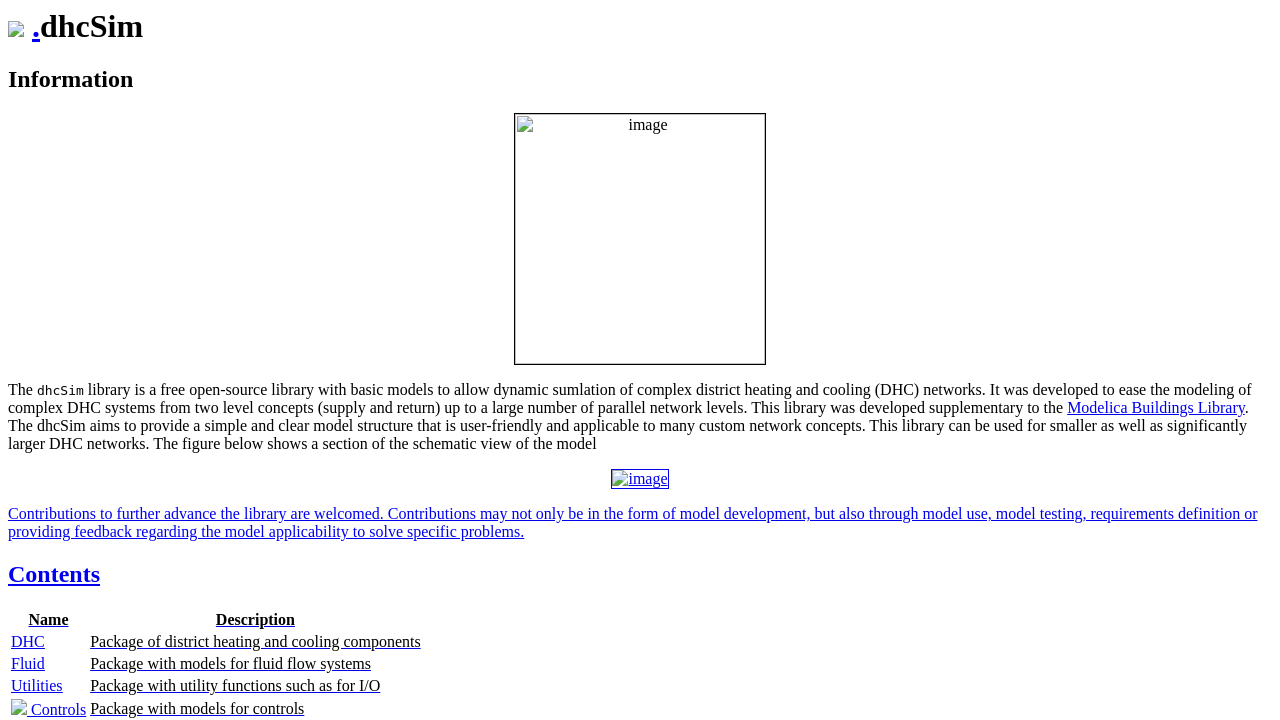Point out the bounding box coordinates of the section to click in order to follow this instruction: "Search articles".

None